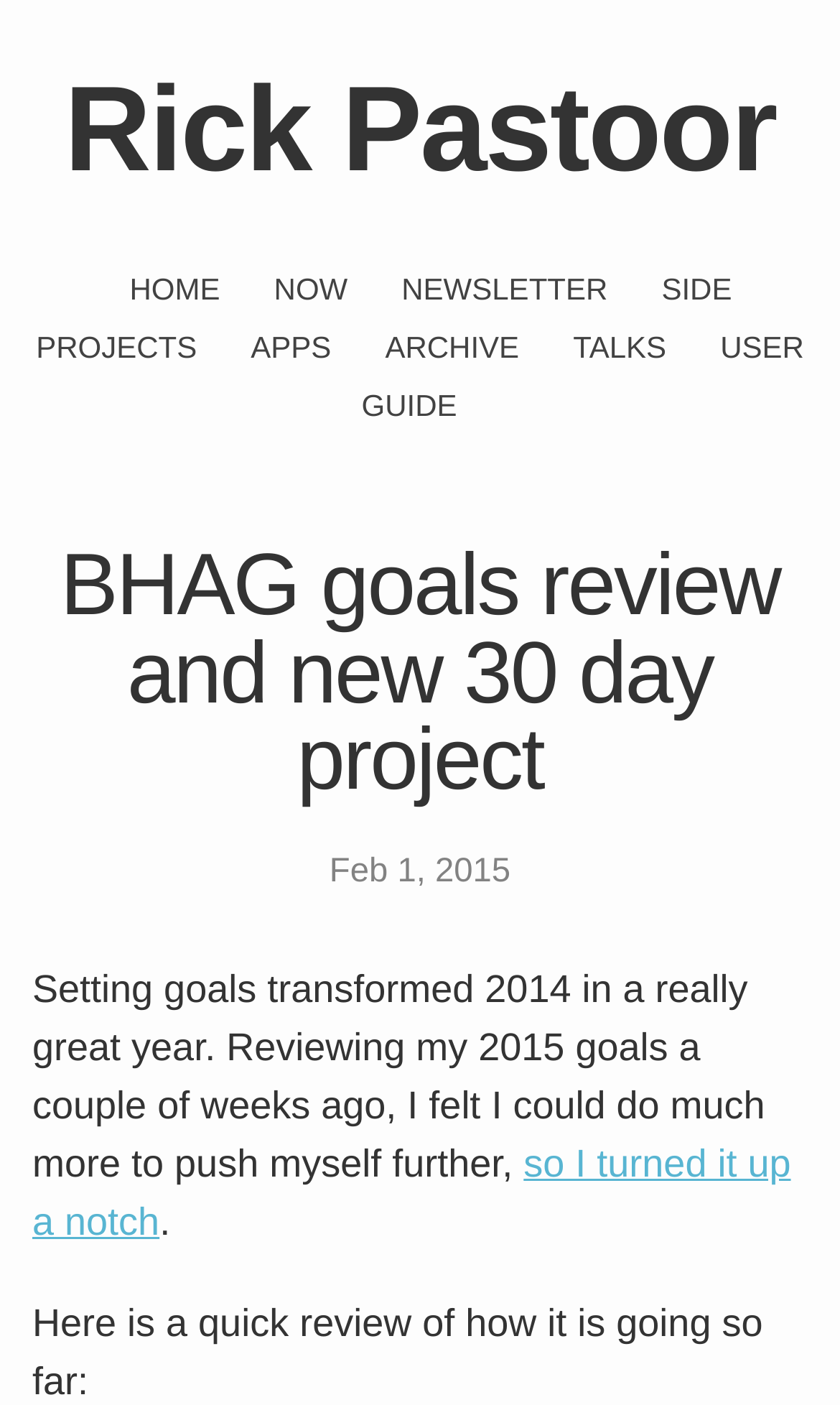Please identify the bounding box coordinates of the element I need to click to follow this instruction: "read the blog post".

[0.038, 0.813, 0.941, 0.885]